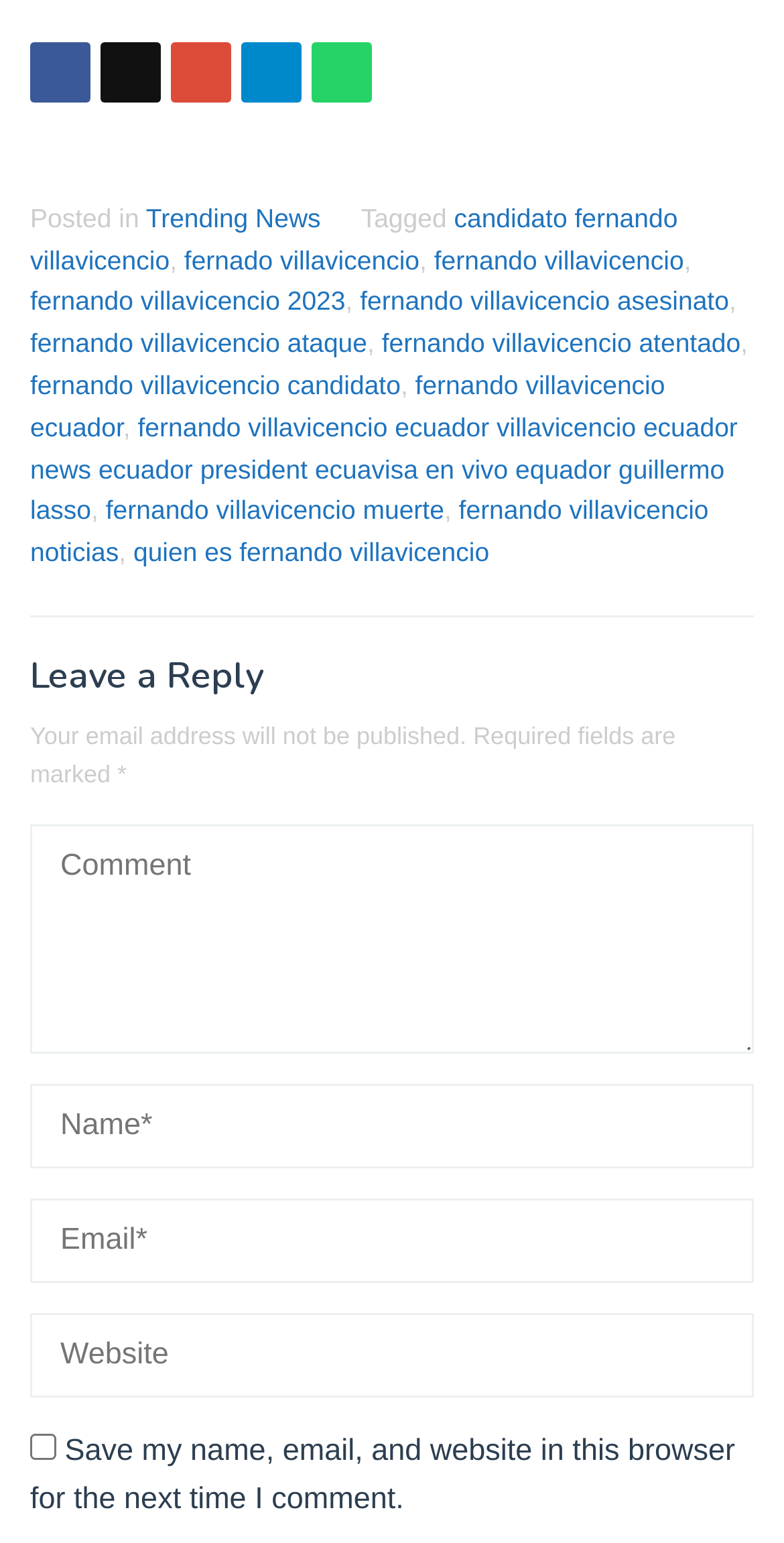Examine the image and give a thorough answer to the following question:
What is the purpose of the textboxes?

The textboxes, including 'Name*', 'Email*', and 'Website', are for leaving a reply or comment on the post, as indicated by the heading 'Leave a Reply' above them.